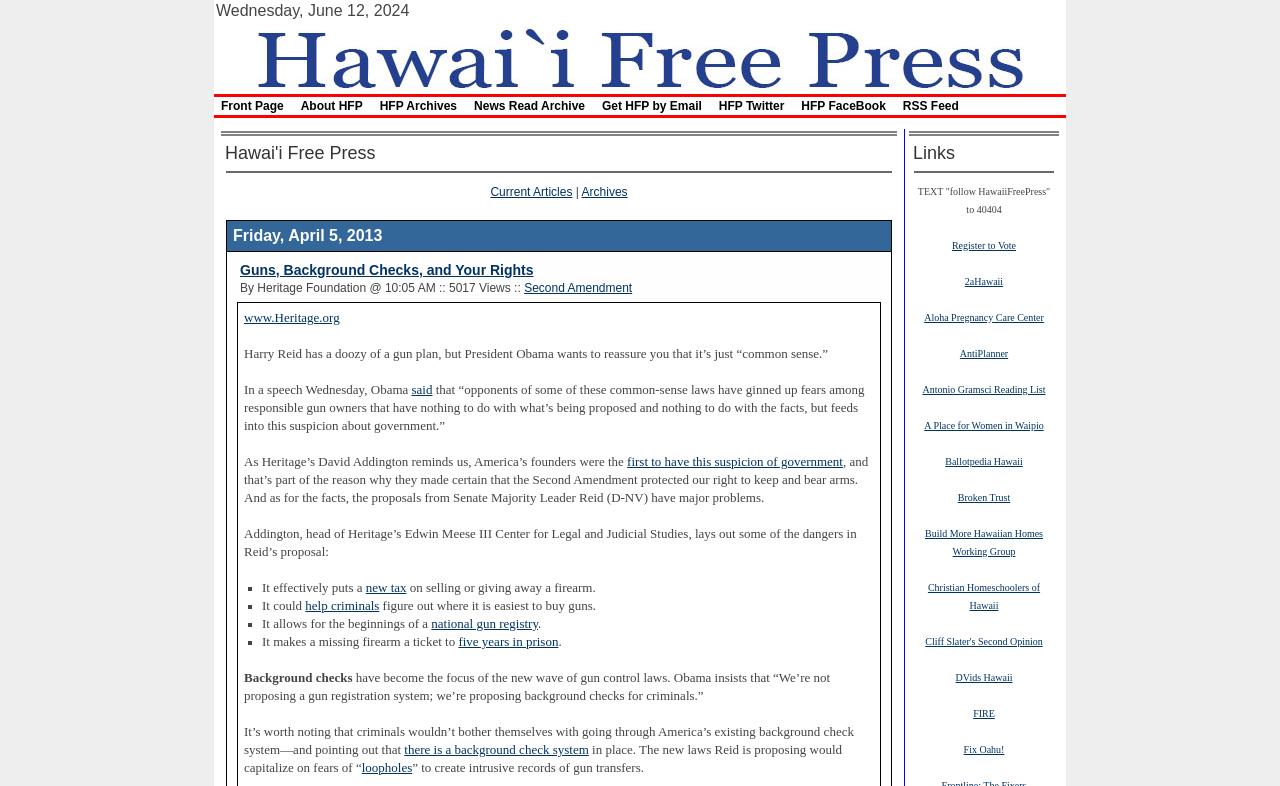Determine the bounding box coordinates of the area to click in order to meet this instruction: "Read 'Current Articles'".

[0.383, 0.235, 0.447, 0.253]